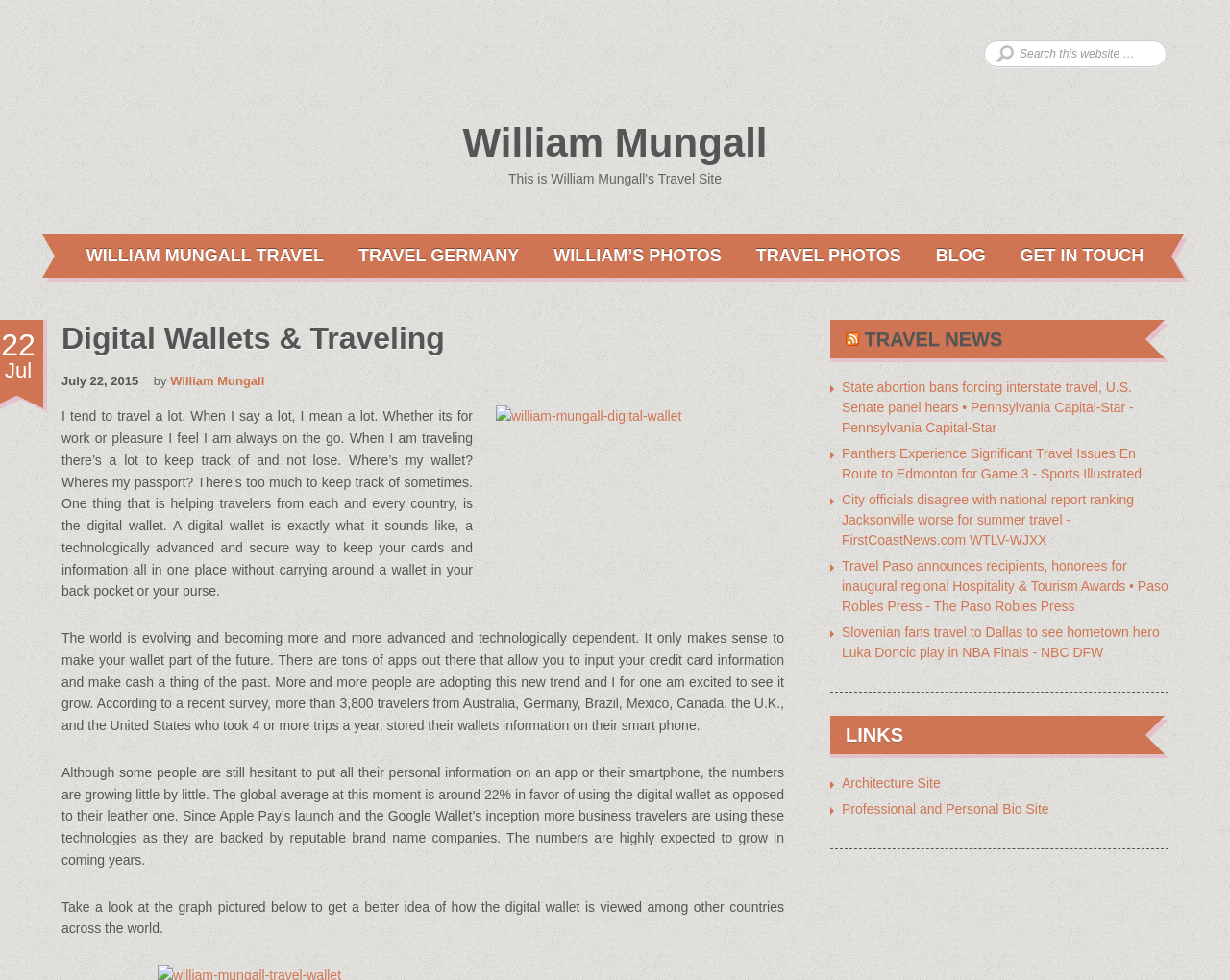From the webpage screenshot, predict the bounding box of the UI element that matches this description: "Digital Wallets & Traveling".

[0.05, 0.327, 0.362, 0.362]